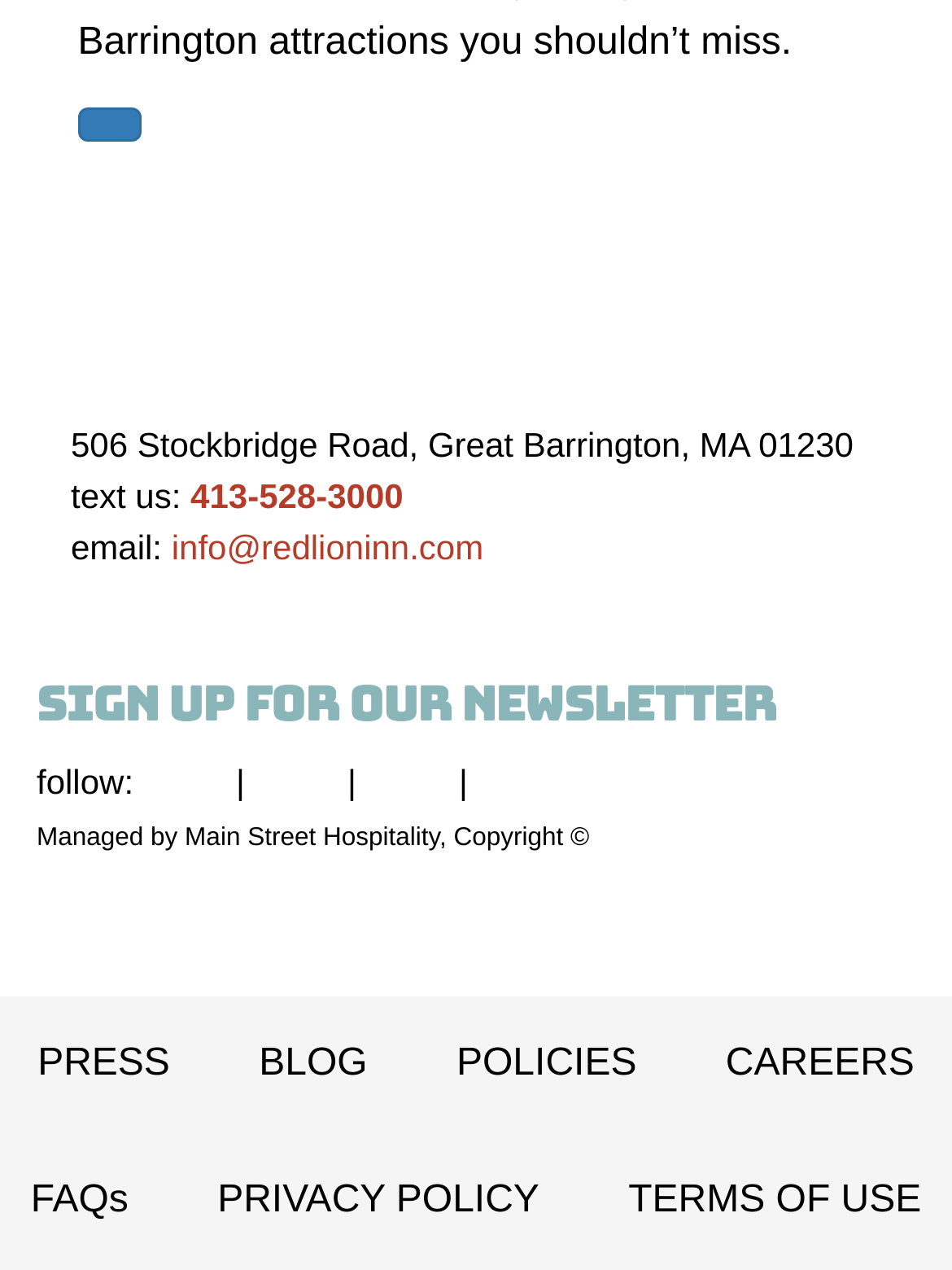Identify the bounding box coordinates for the UI element mentioned here: "Primary Menu". Provide the coordinates as four float values between 0 and 1, i.e., [left, top, right, bottom].

None